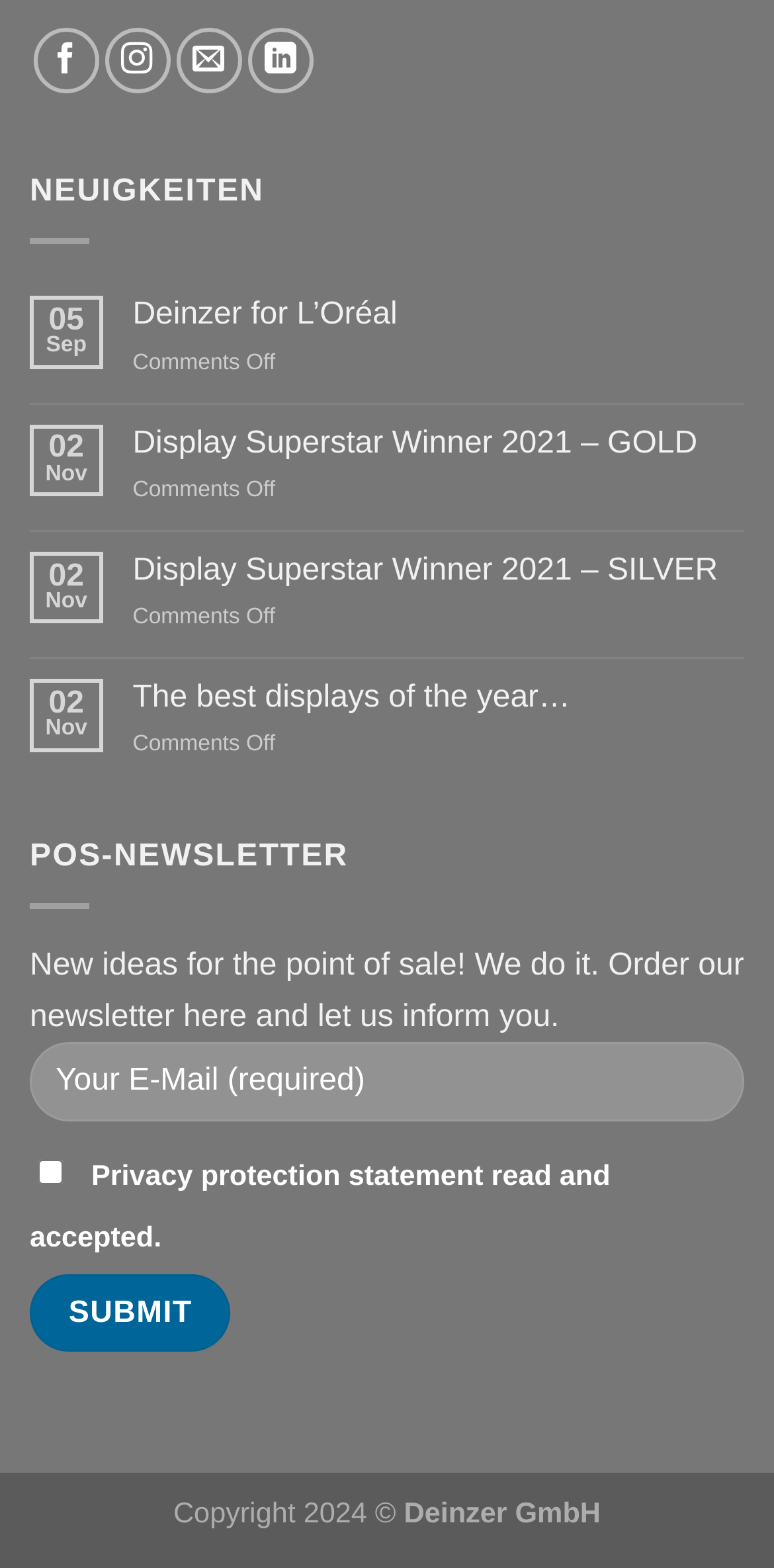Please identify the bounding box coordinates of the clickable area that will fulfill the following instruction: "Send us an email". The coordinates should be in the format of four float numbers between 0 and 1, i.e., [left, top, right, bottom].

[0.228, 0.018, 0.312, 0.06]